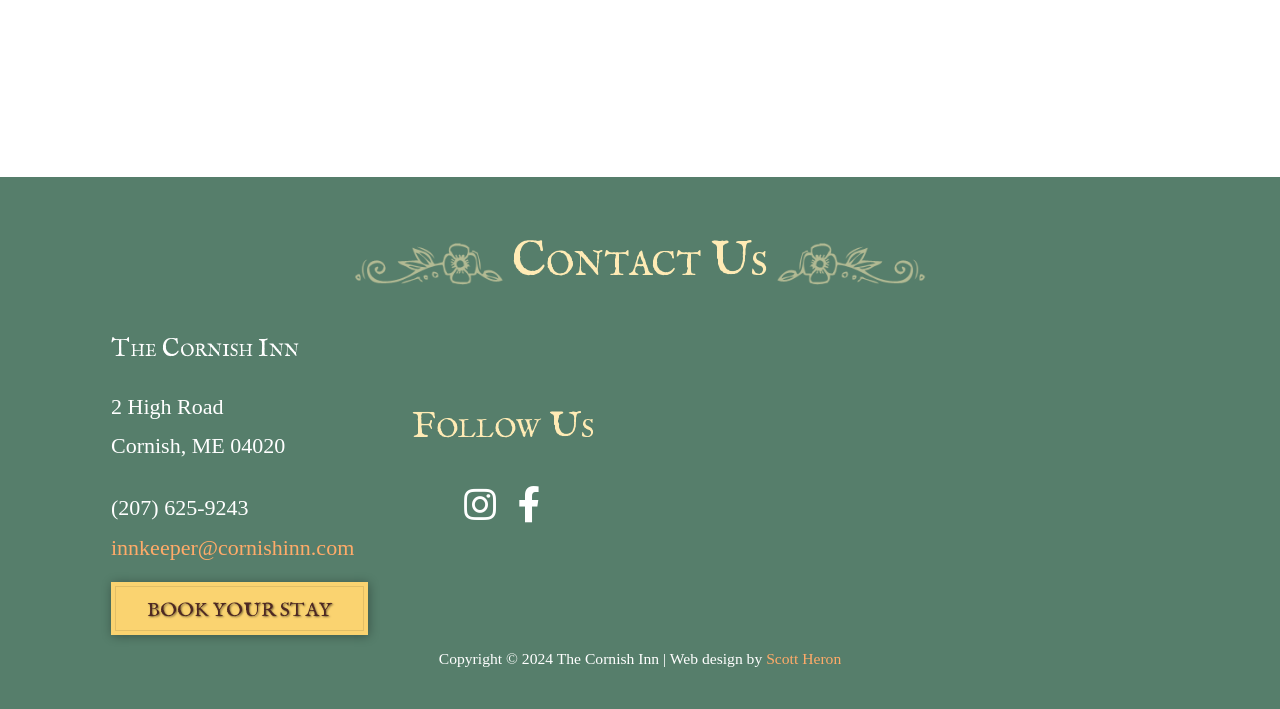Who designed the website of The Cornish Inn?
Answer the question with a detailed and thorough explanation.

I found the website designer's name by looking at the footer section of the webpage, where it lists the copyright information. The name 'Scott Heron' is mentioned as the web designer.